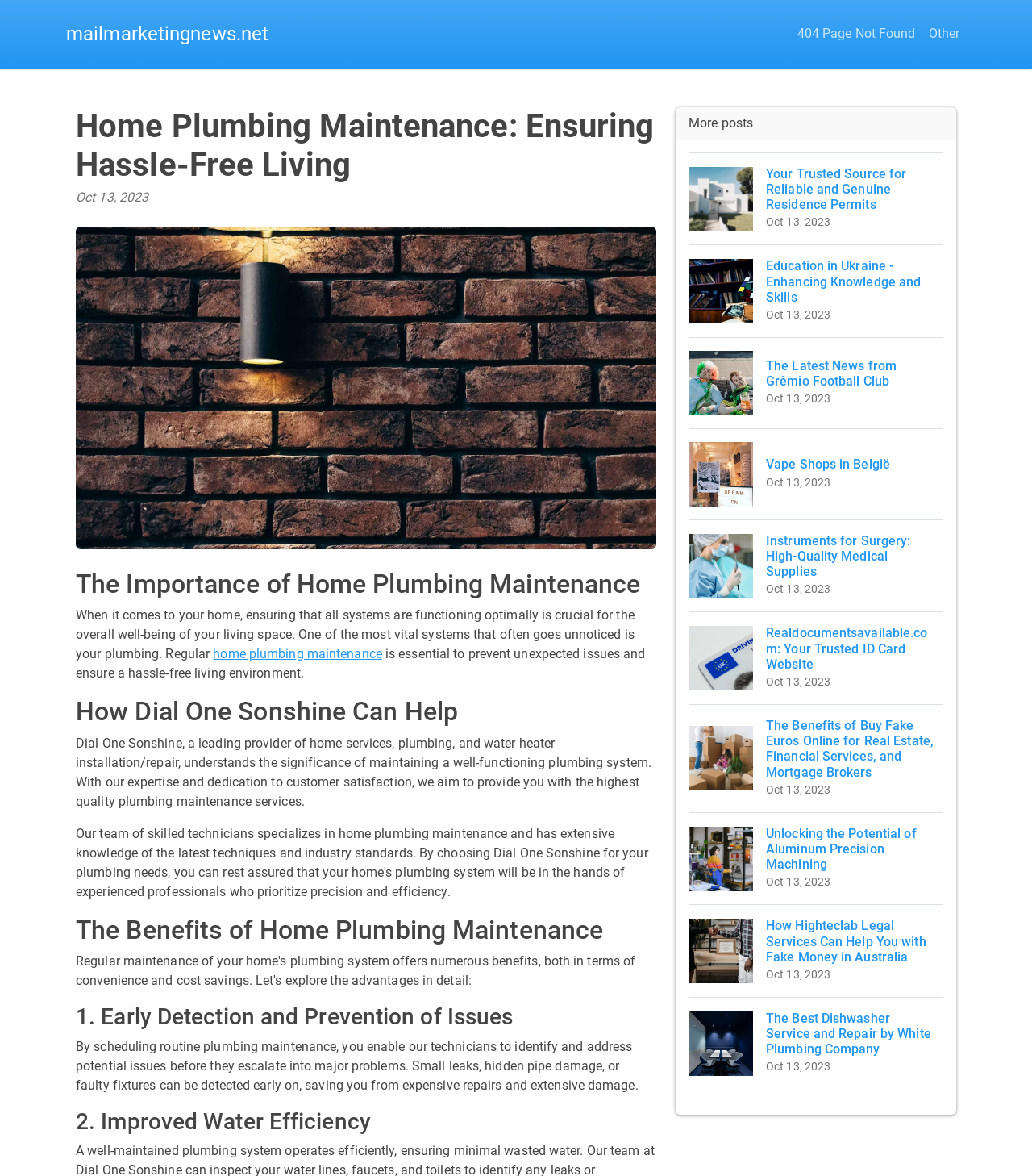Provide the bounding box coordinates of the HTML element this sentence describes: "404 Page Not Found". The bounding box coordinates consist of four float numbers between 0 and 1, i.e., [left, top, right, bottom].

[0.766, 0.011, 0.893, 0.047]